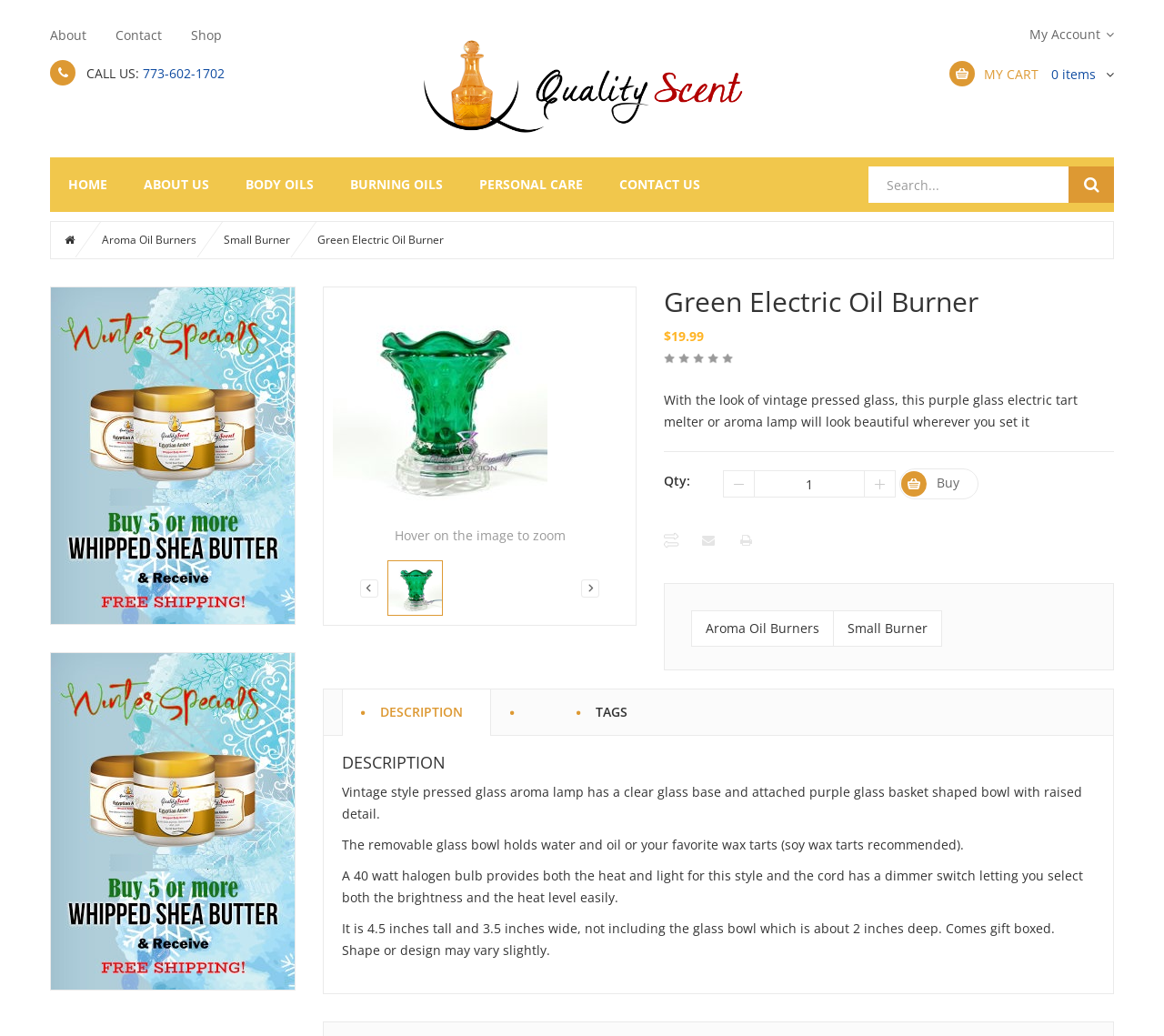Determine the bounding box for the described HTML element: "Contact Us". Ensure the coordinates are four float numbers between 0 and 1 in the format [left, top, right, bottom].

[0.516, 0.152, 0.617, 0.205]